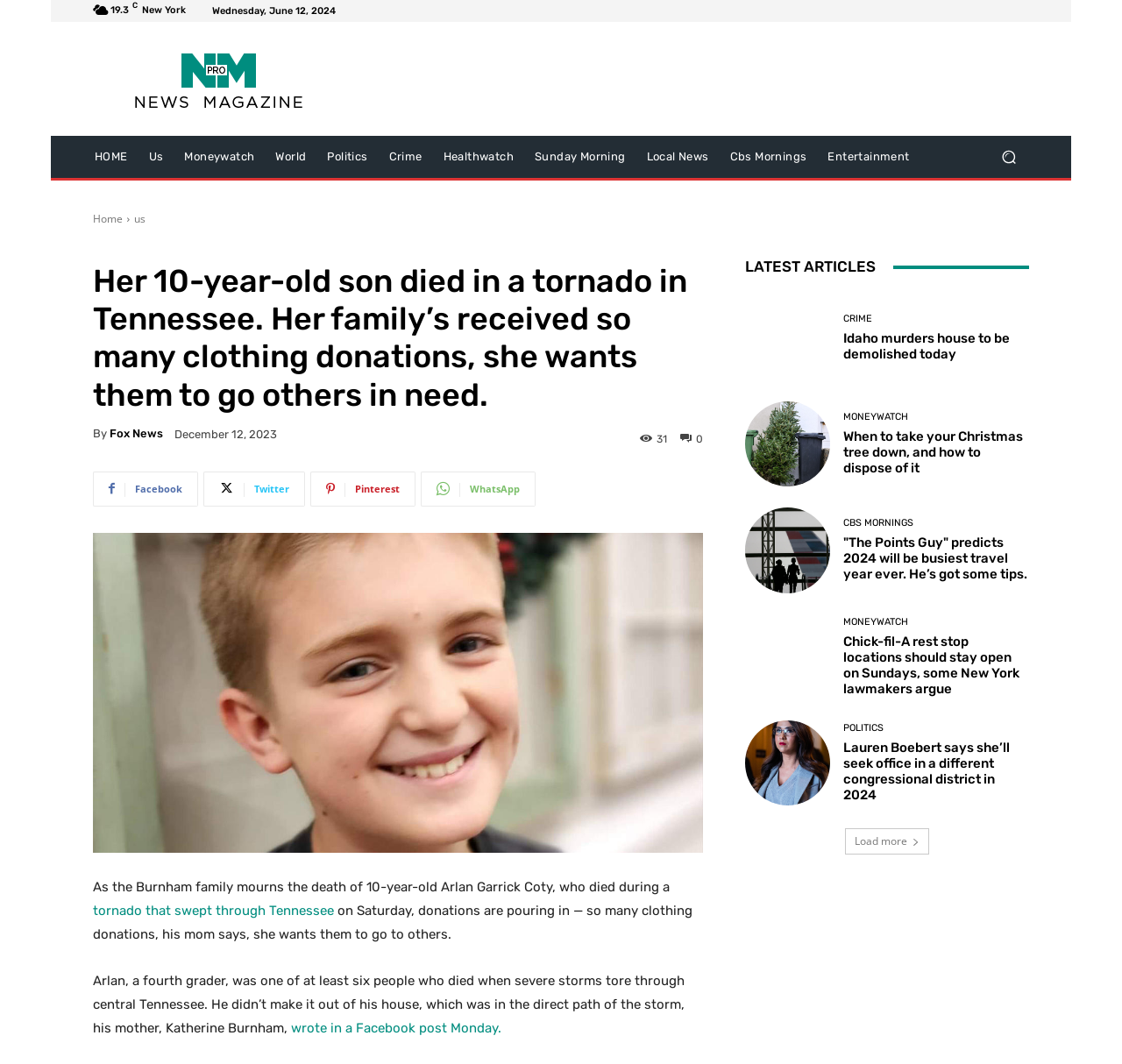Please determine the bounding box coordinates of the element's region to click in order to carry out the following instruction: "Enter your name". The coordinates should be four float numbers between 0 and 1, i.e., [left, top, right, bottom].

None